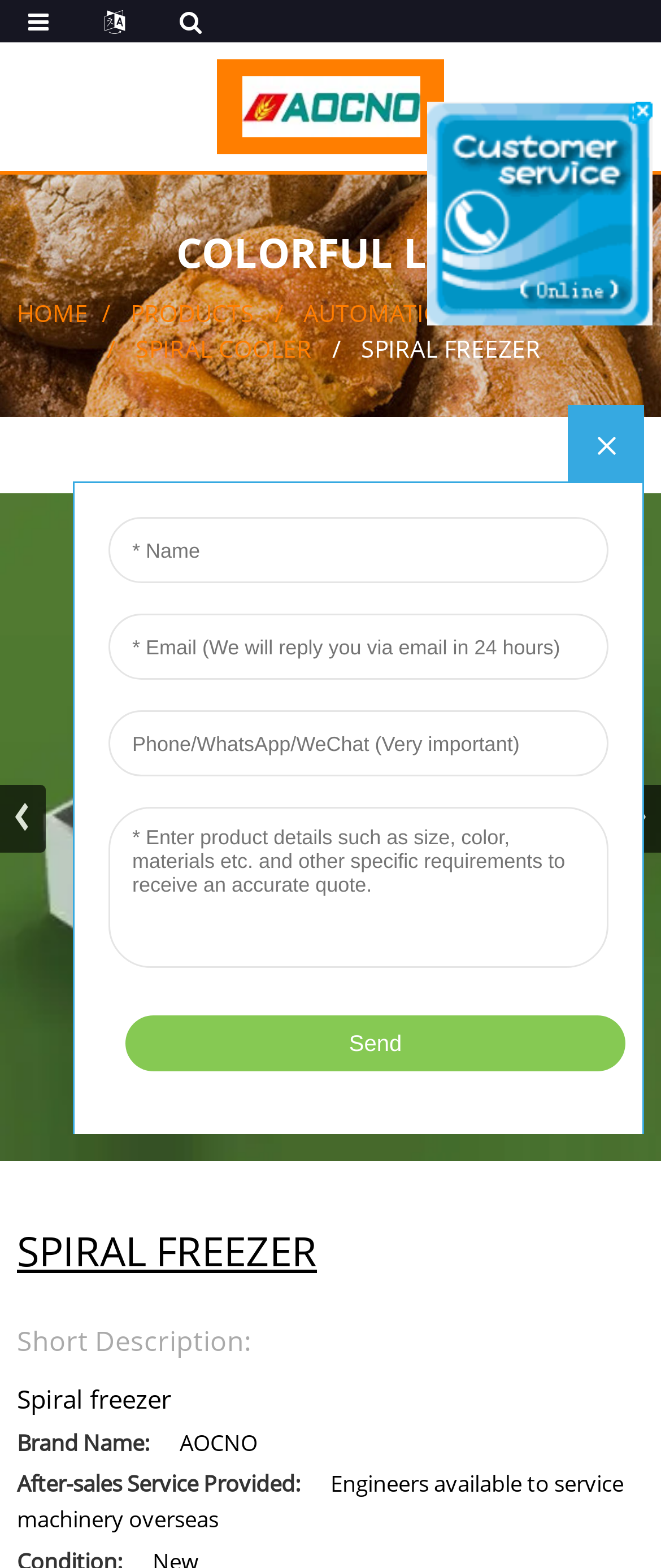Refer to the image and answer the question with as much detail as possible: What is the name of the company?

The company name can be found in the 'Brand Name:' section, where it is stated as 'AOCNO'.